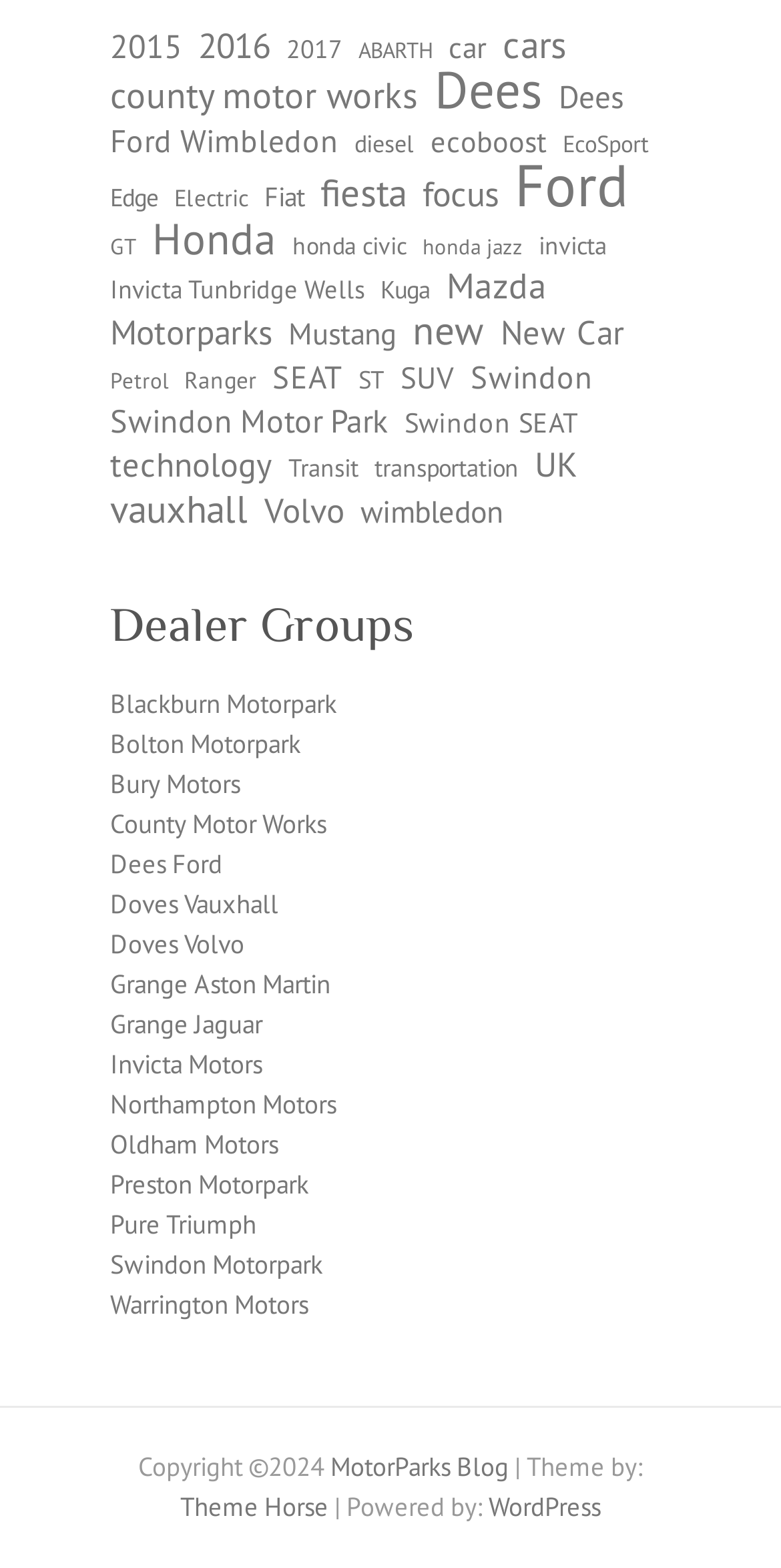Identify the bounding box coordinates of the region that needs to be clicked to carry out this instruction: "explore SEAT". Provide these coordinates as four float numbers ranging from 0 to 1, i.e., [left, top, right, bottom].

[0.349, 0.215, 0.438, 0.266]